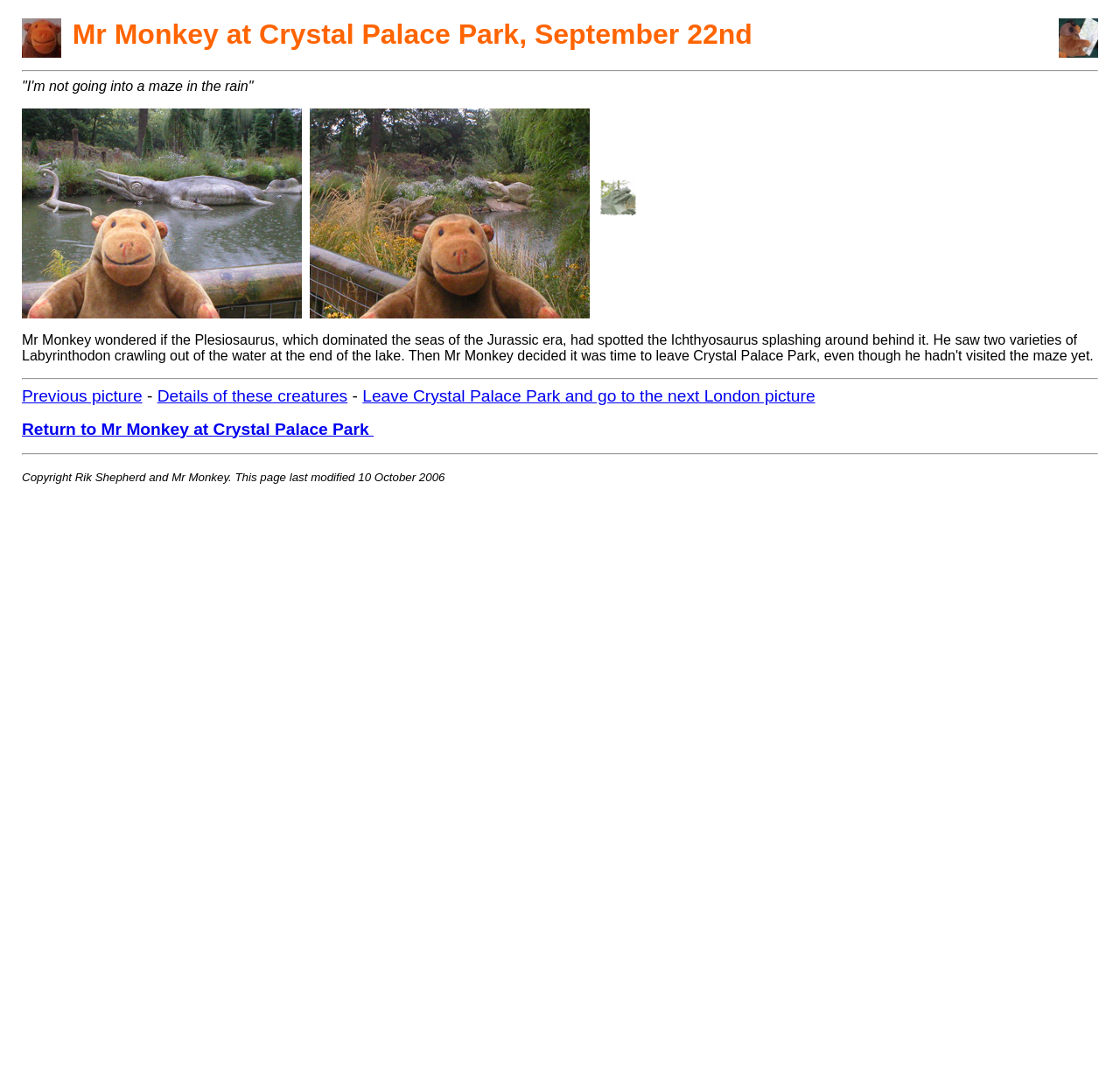Provide a brief response to the question below using one word or phrase:
What is the copyright information at the bottom of the page?

Copyright Rik Shepherd and Mr Monkey